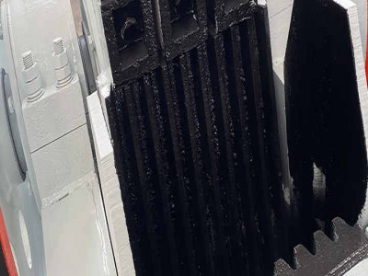What is the likely cause of the dark inner surfaces?
We need a detailed and exhaustive answer to the question. Please elaborate.

The dark inner surfaces of the grinding chamber are likely due to wear and tear from continuous use or the materials being processed, such as gold ore. This wear and tear is a natural consequence of the machine's operation, and it does not affect its performance or efficiency.